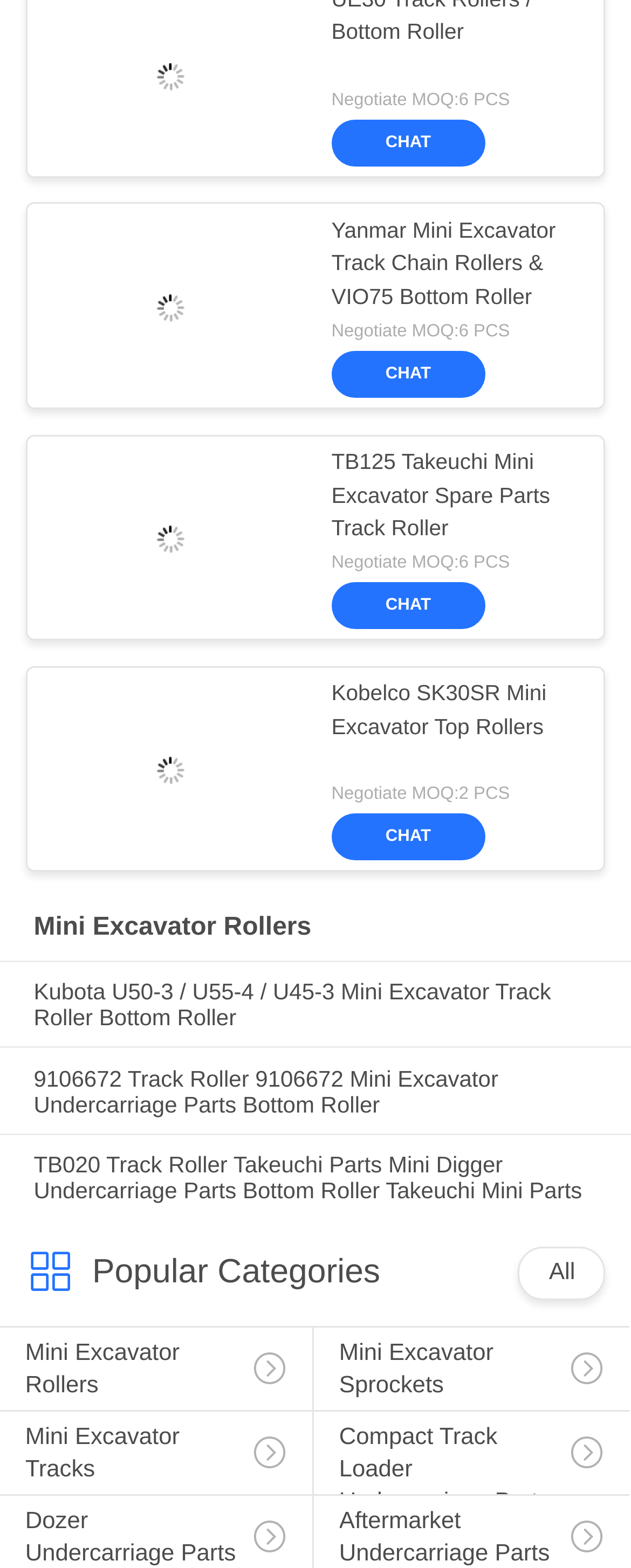Identify the bounding box for the given UI element using the description provided. Coordinates should be in the format (top-left x, top-left y, bottom-right x, bottom-right y) and must be between 0 and 1. Here is the description: Mini Excavator Sprockets

[0.497, 0.847, 0.997, 0.923]